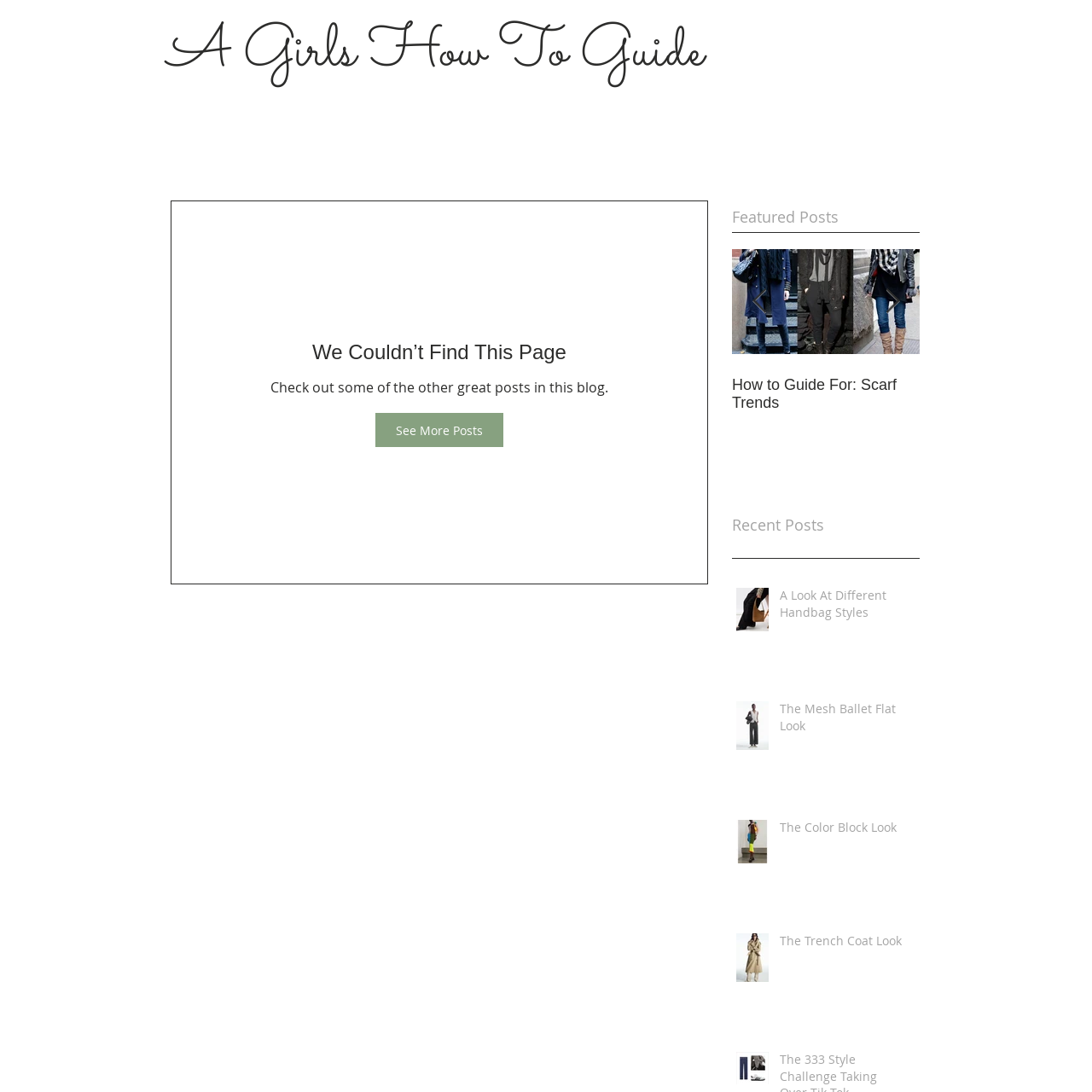Examine the contents within the red bounding box and respond with a single word or phrase: Who is the target audience of the blog post?

Fashion enthusiasts